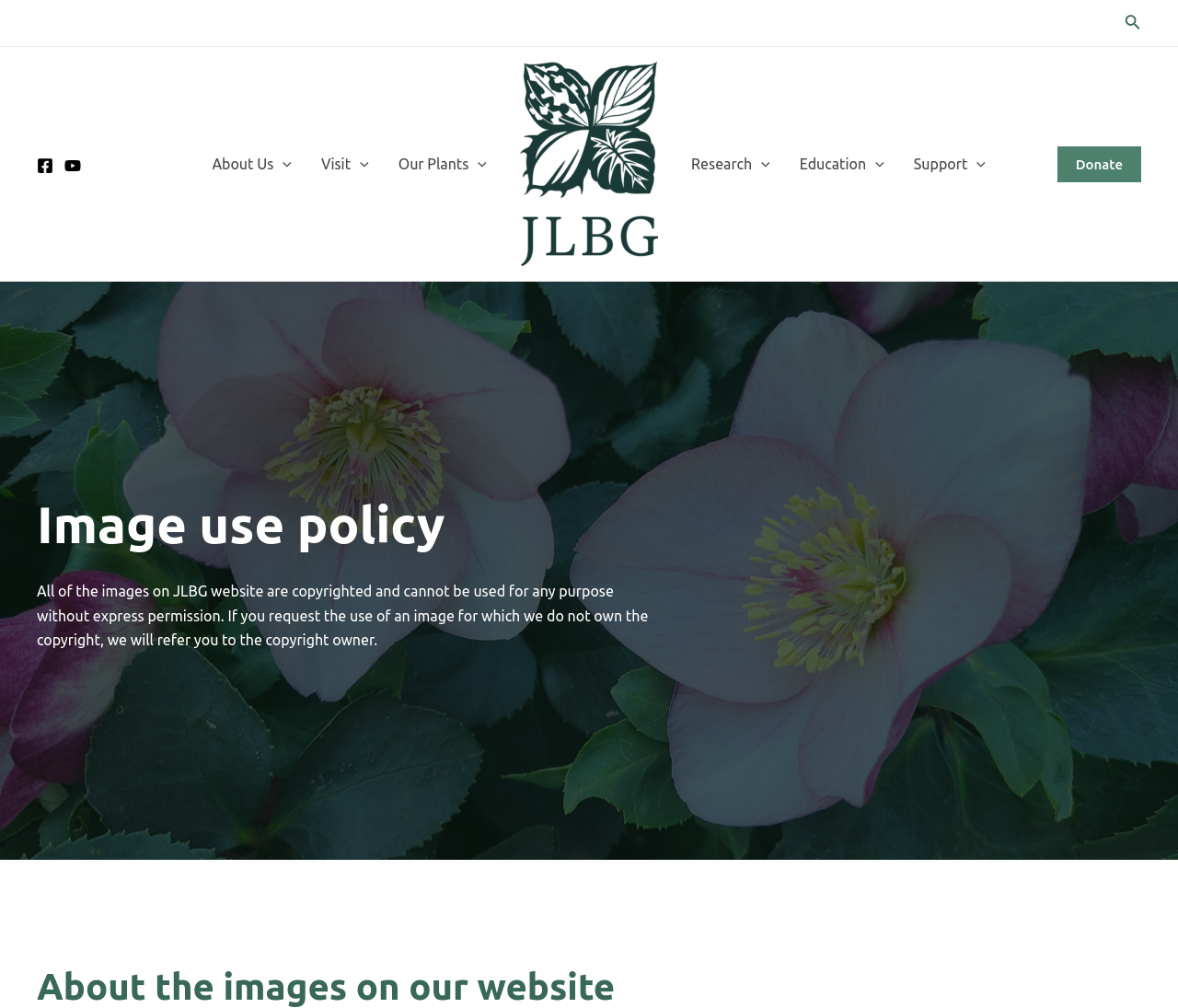From the details in the image, provide a thorough response to the question: What is the purpose of the images on this website?

The purpose of the images on this website is that they are copyrighted and cannot be used for any purpose without express permission, as stated in the text 'All of the images on JLBG website are copyrighted and cannot be used for any purpose without express permission.'